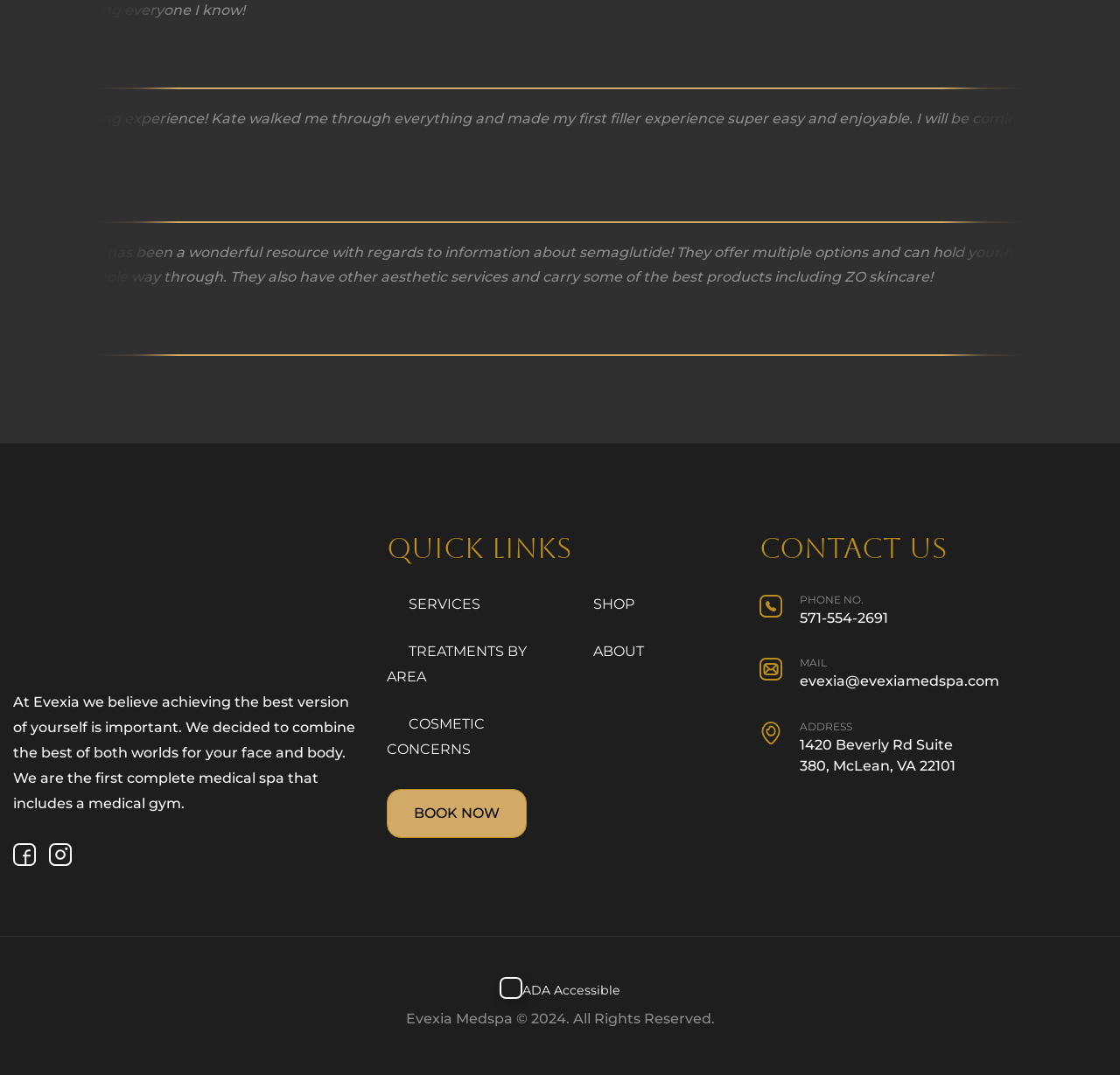Please identify the bounding box coordinates of the clickable region that I should interact with to perform the following instruction: "Check the 'ADDRESS'". The coordinates should be expressed as four float numbers between 0 and 1, i.e., [left, top, right, bottom].

[0.678, 0.668, 0.988, 0.722]